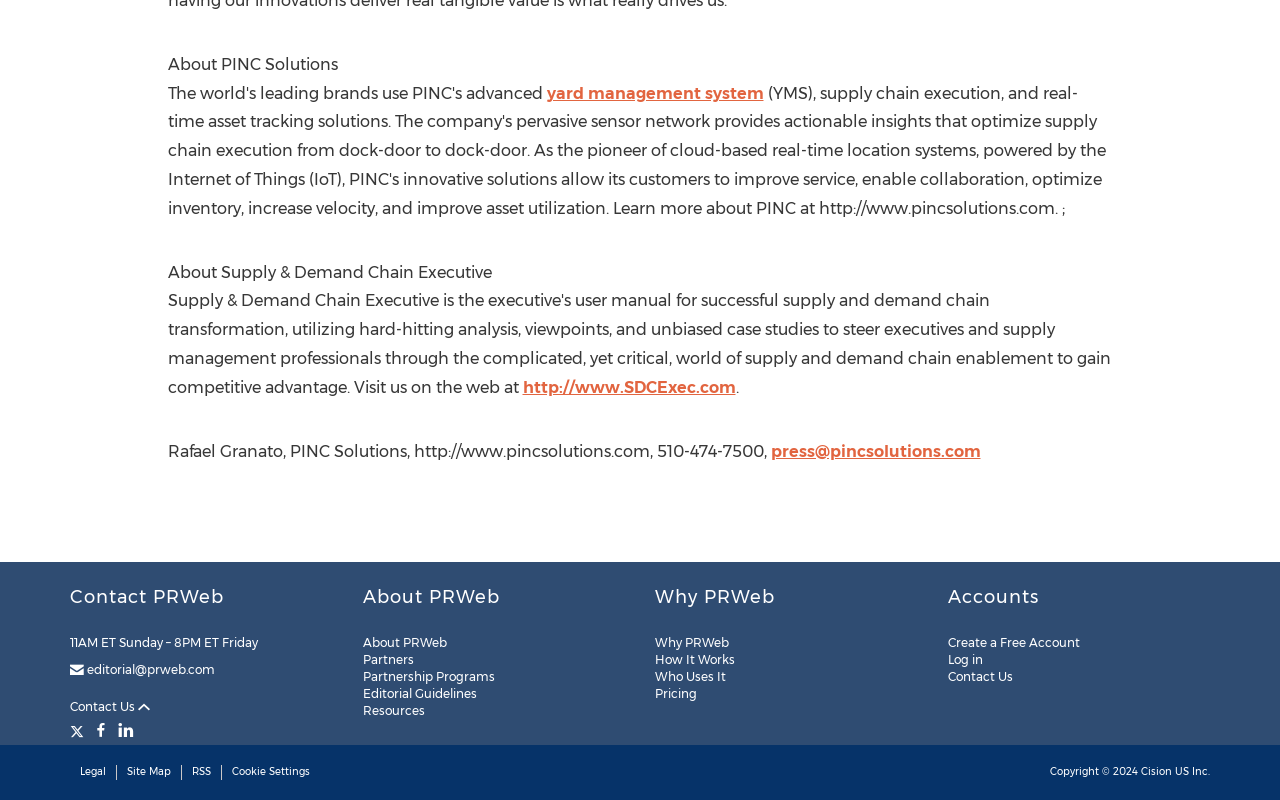Pinpoint the bounding box coordinates of the clickable area necessary to execute the following instruction: "Contact PRWeb". The coordinates should be given as four float numbers between 0 and 1, namely [left, top, right, bottom].

[0.055, 0.734, 0.26, 0.761]